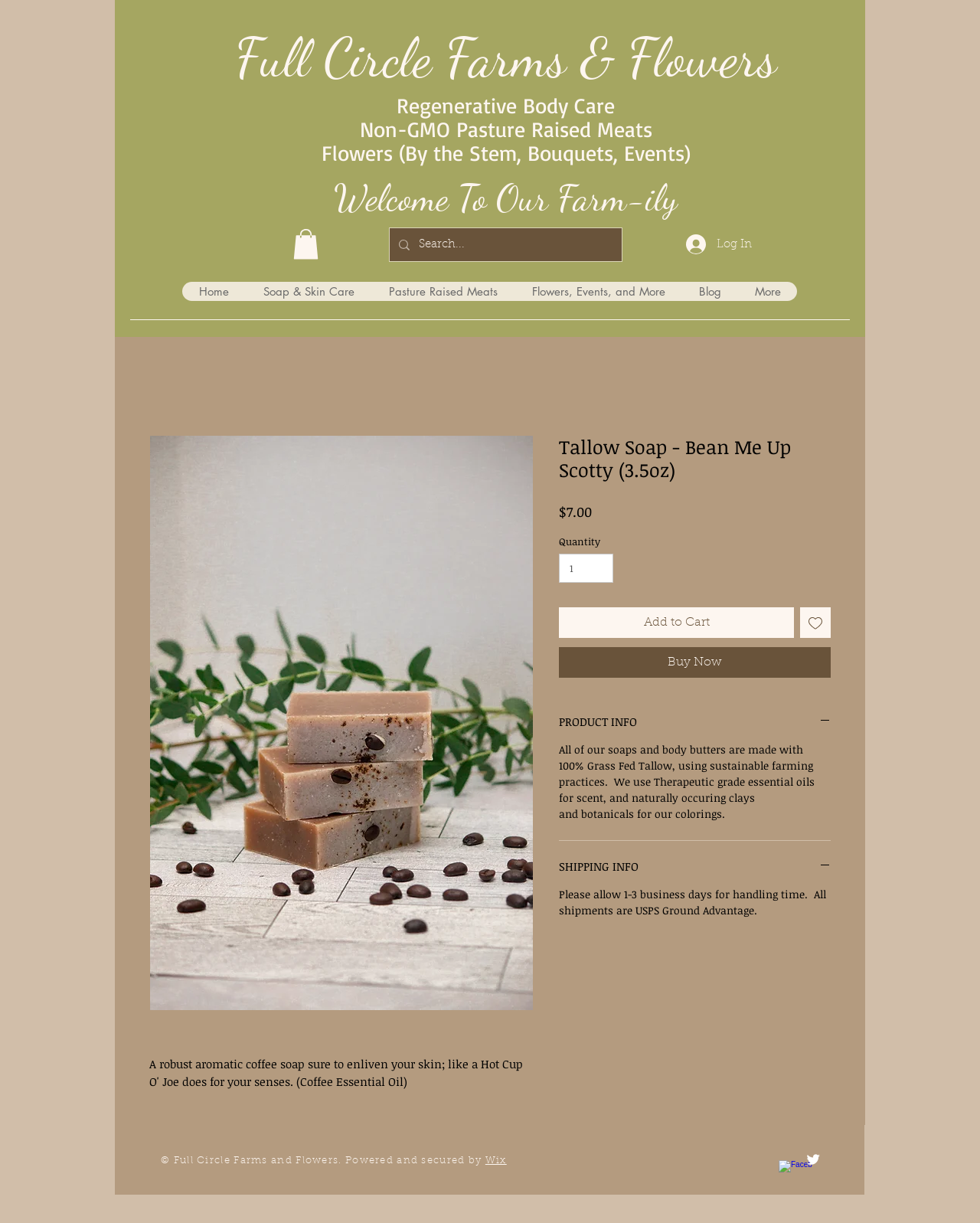Please identify the bounding box coordinates of the element I need to click to follow this instruction: "Search for products".

[0.398, 0.187, 0.634, 0.214]